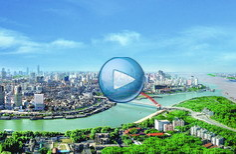Describe the image thoroughly, including all noticeable details.

The image showcases a panoramic view of a vibrant urban landscape, likely highlighting the beauty and modernity of Hubei, a region known for its rich Chu culture. In the foreground, lush greenery borders a serene waterway, suggesting a harmonious blend of nature and urban development. A dynamic skyline filled with high-rise buildings signifies the area's economic vitality. At the center of the image is a large play button icon, inviting viewers to engage with content related to this stunning scenery, possibly a video that delves deeper into the culture, history, or geographic features of the region. The bright blue sky overhead adds to the inviting atmosphere, promising viewers an intriguing exploration of Hubei's unique offerings.